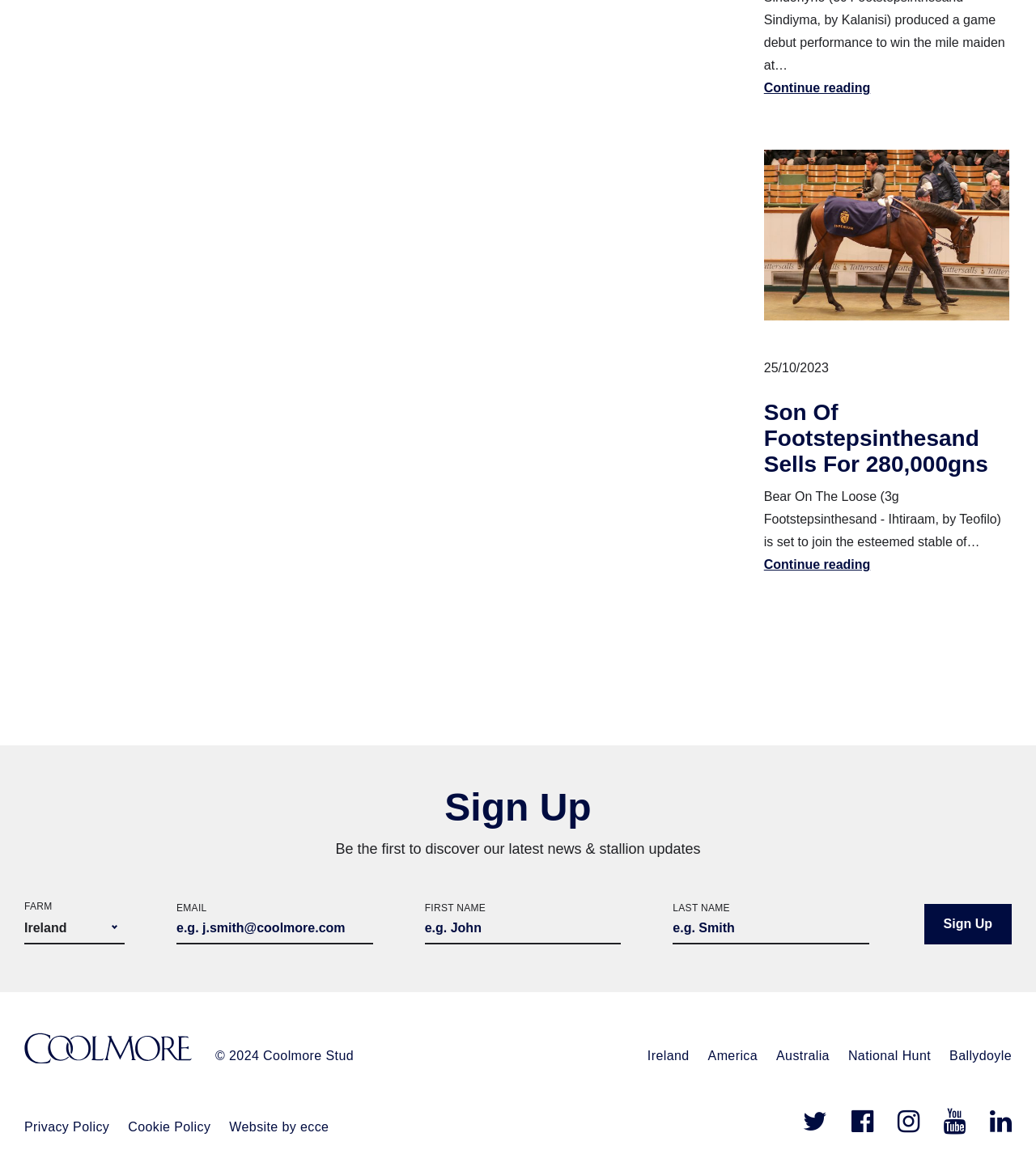Specify the bounding box coordinates for the region that must be clicked to perform the given instruction: "Enter email address".

[0.17, 0.78, 0.36, 0.806]